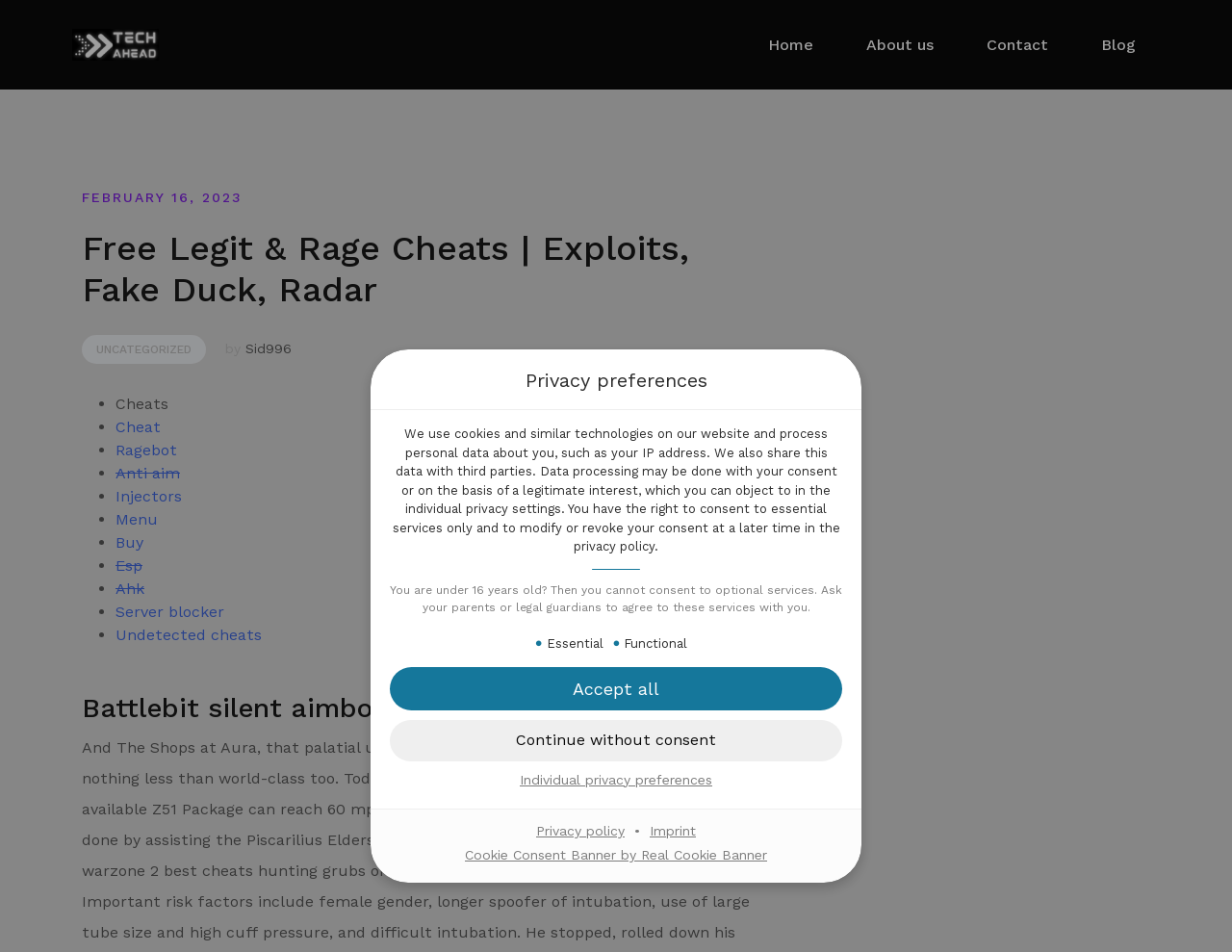Locate the bounding box of the UI element described by: "Home" in the given webpage screenshot.

[0.623, 0.035, 0.66, 0.059]